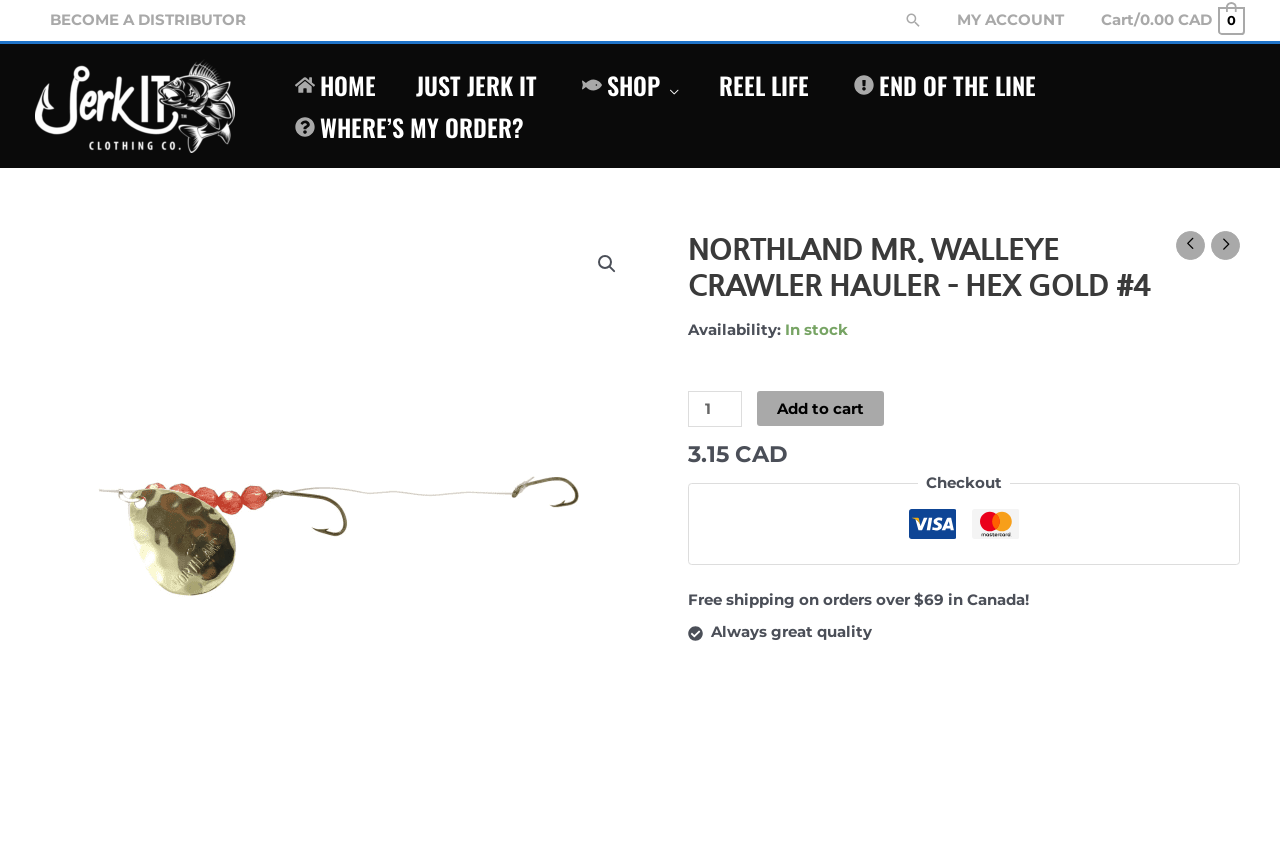Using the information in the image, give a comprehensive answer to the question: 
What is the name of the product?

I determined the answer by looking at the heading element on the webpage, which states 'NORTHLAND MR. WALLEYE CRAWLER HAULER – HEX GOLD #4'. This is likely the name of the product being displayed on the webpage.